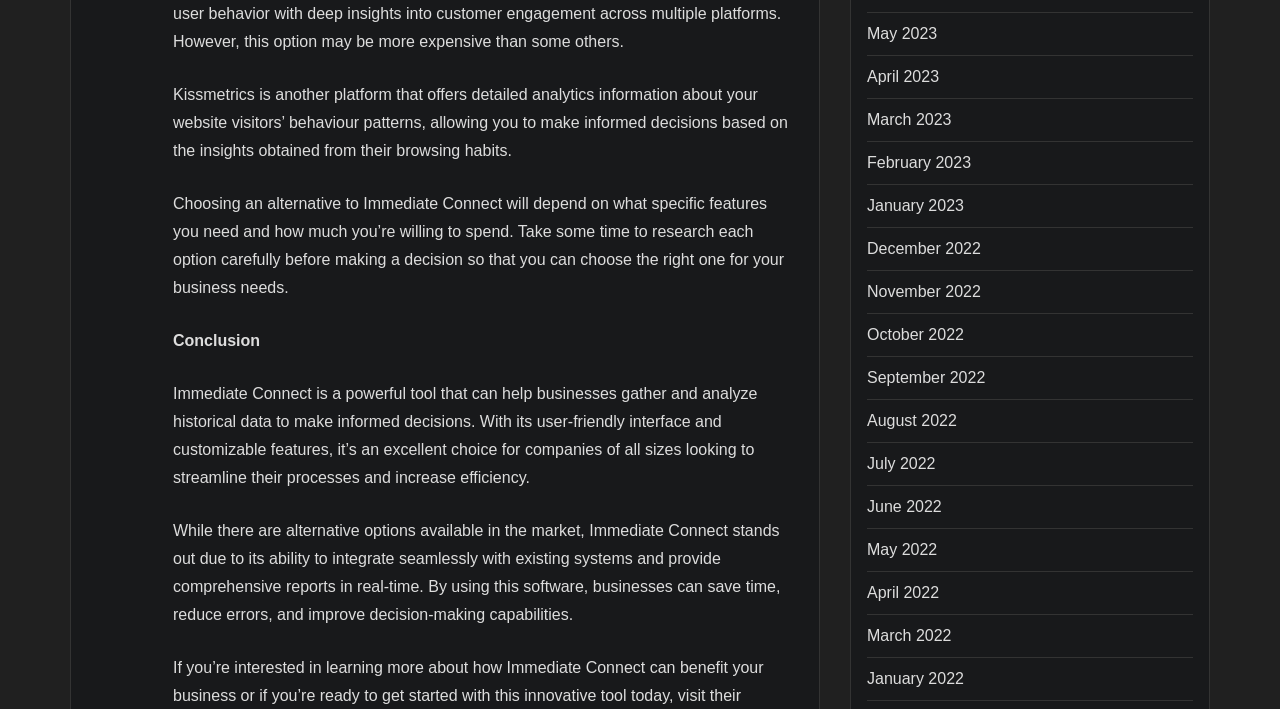Please identify the bounding box coordinates of the clickable element to fulfill the following instruction: "view April 2023". The coordinates should be four float numbers between 0 and 1, i.e., [left, top, right, bottom].

[0.677, 0.096, 0.734, 0.12]